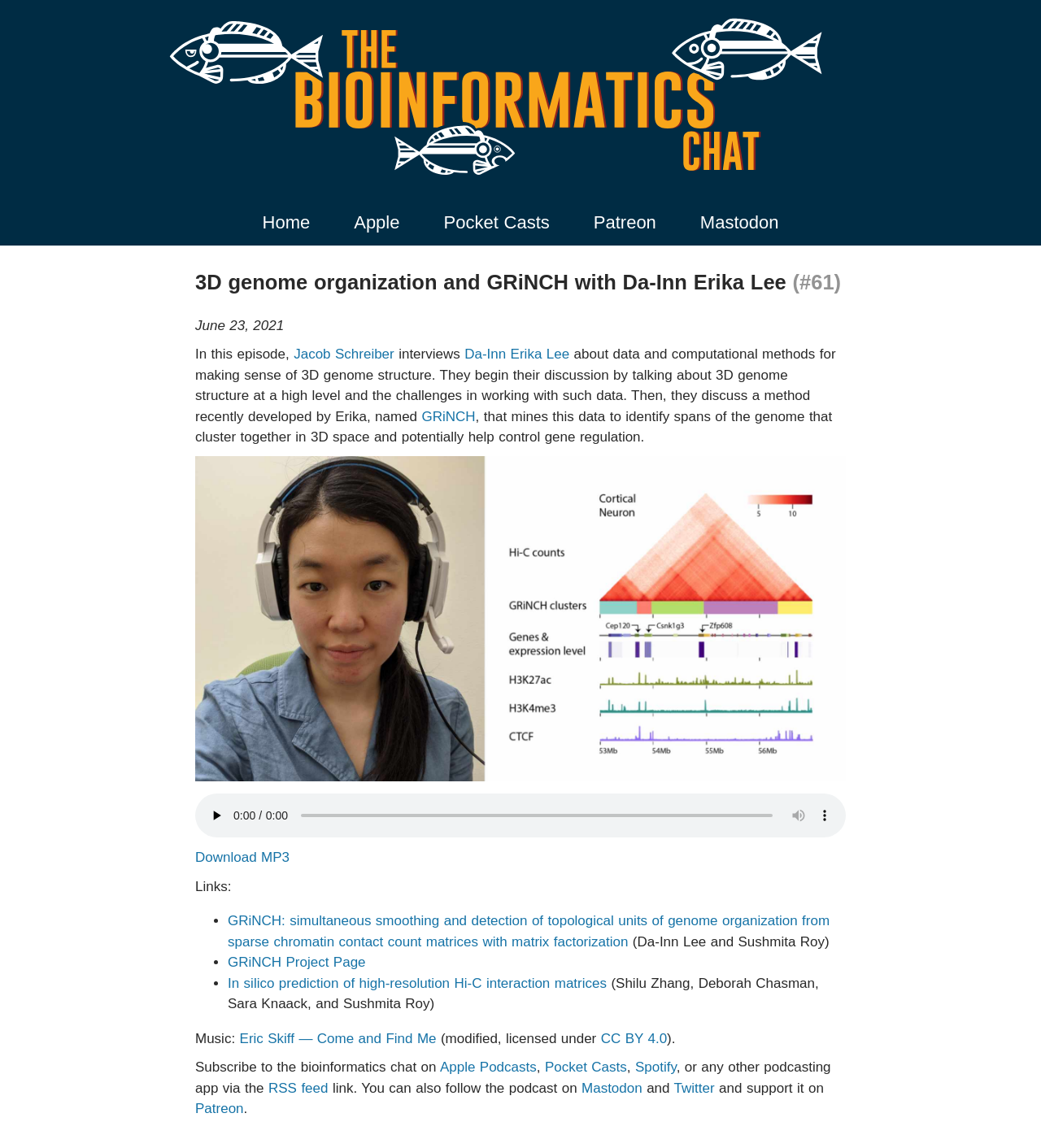Can you find the bounding box coordinates of the area I should click to execute the following instruction: "Visit the GRiNCH project page"?

[0.219, 0.831, 0.351, 0.845]